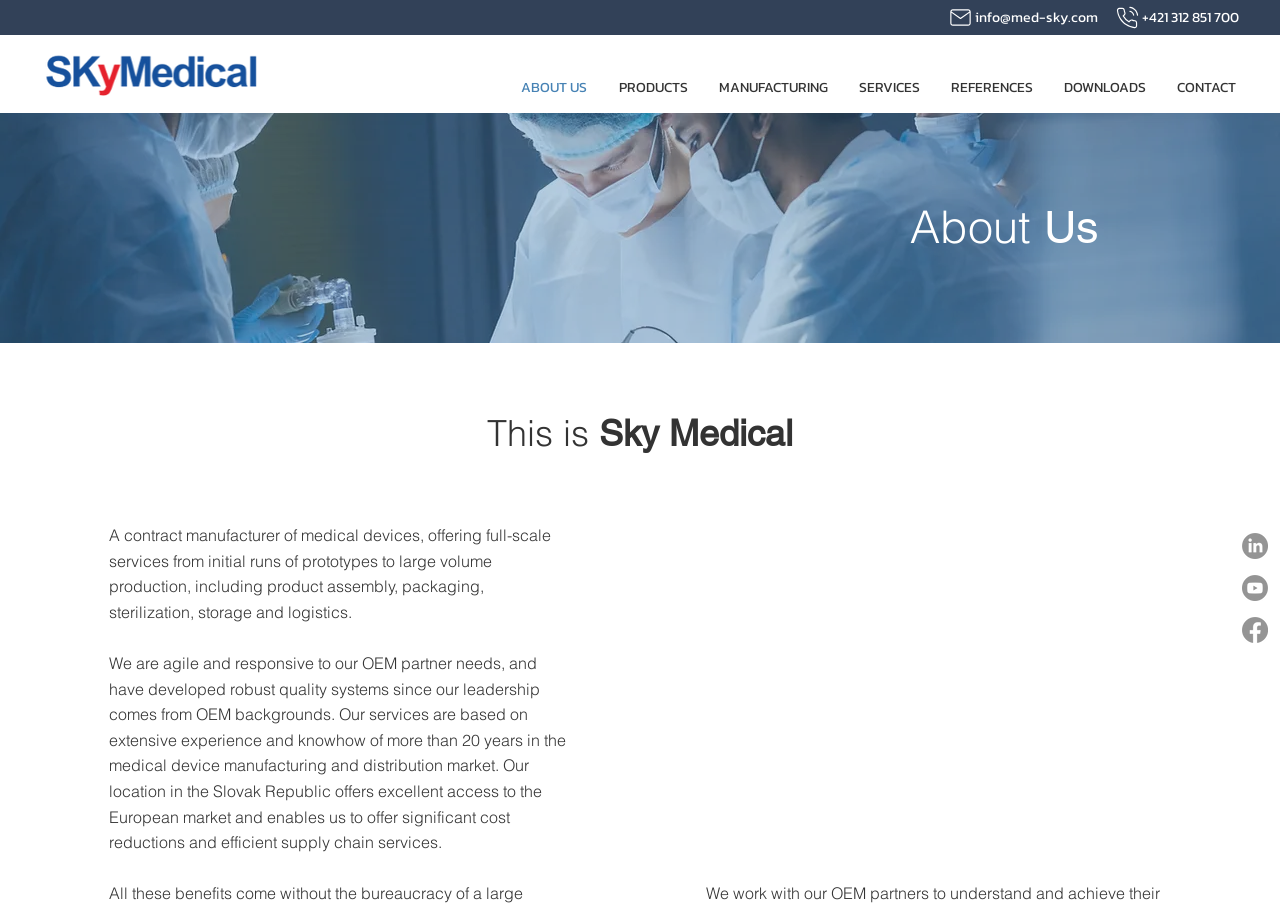Locate the bounding box coordinates of the area where you should click to accomplish the instruction: "Click the ABOUT US link".

[0.395, 0.076, 0.472, 0.118]